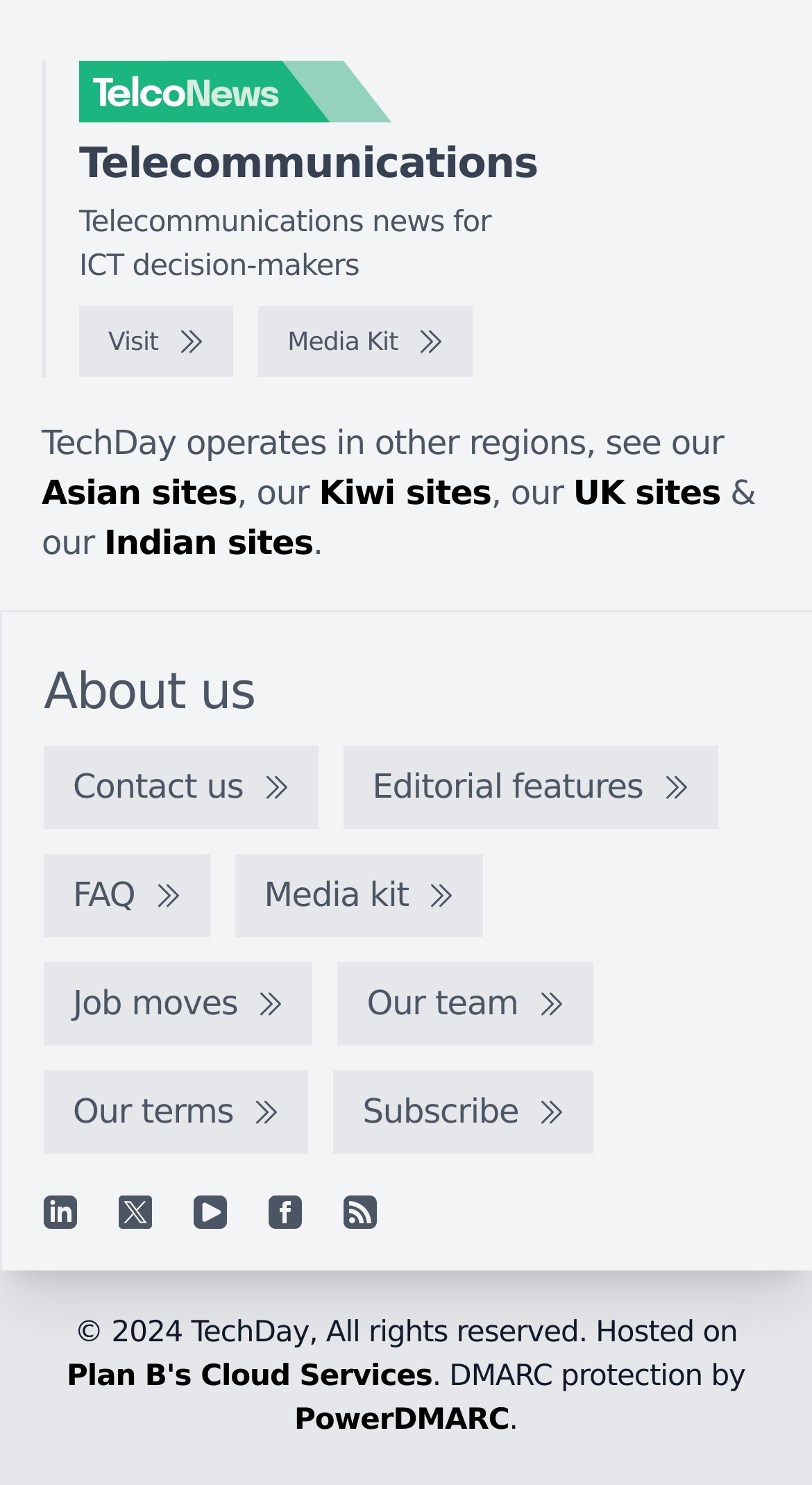Locate the UI element described by parent_node: Telecommunications and provide its bounding box coordinates. Use the format (top-left x, top-left y, bottom-right x, bottom-right y) with all values as floating point numbers between 0 and 1.

[0.097, 0.041, 0.636, 0.083]